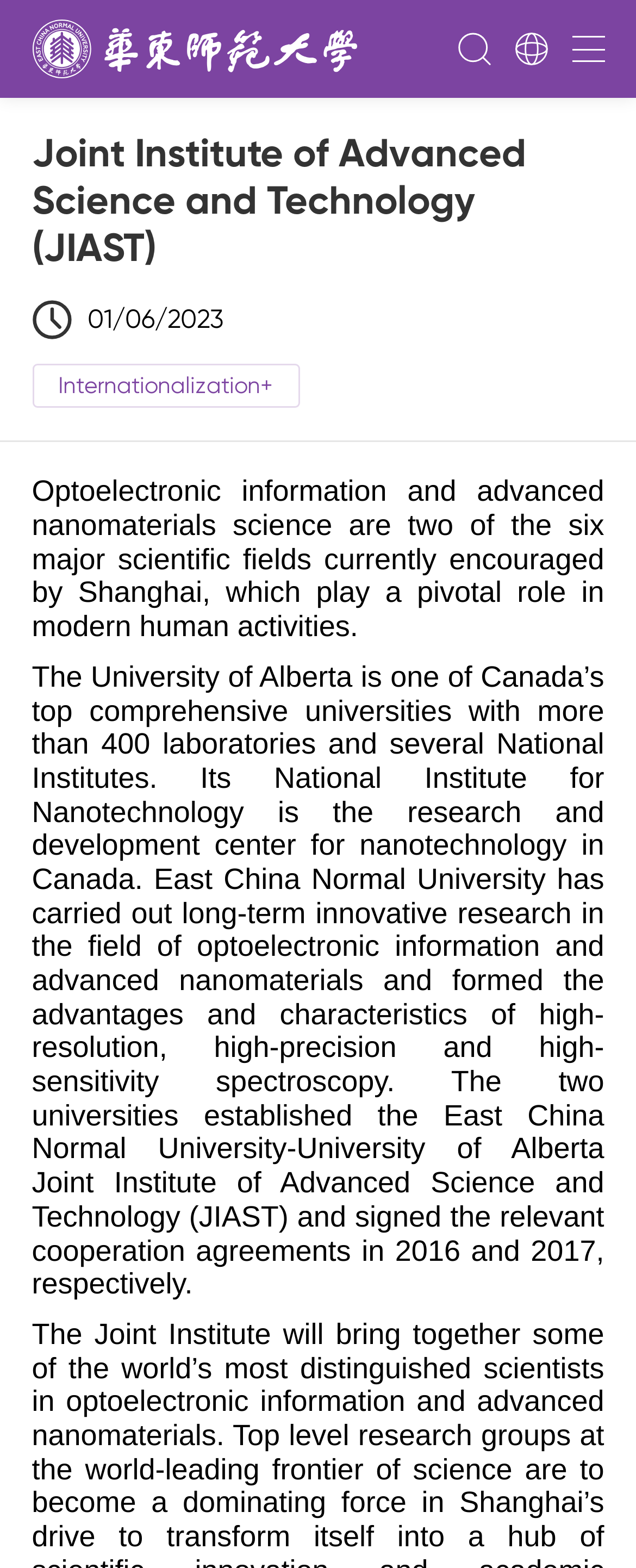Please reply to the following question with a single word or a short phrase:
How many laboratories does the University of Alberta have?

more than 400